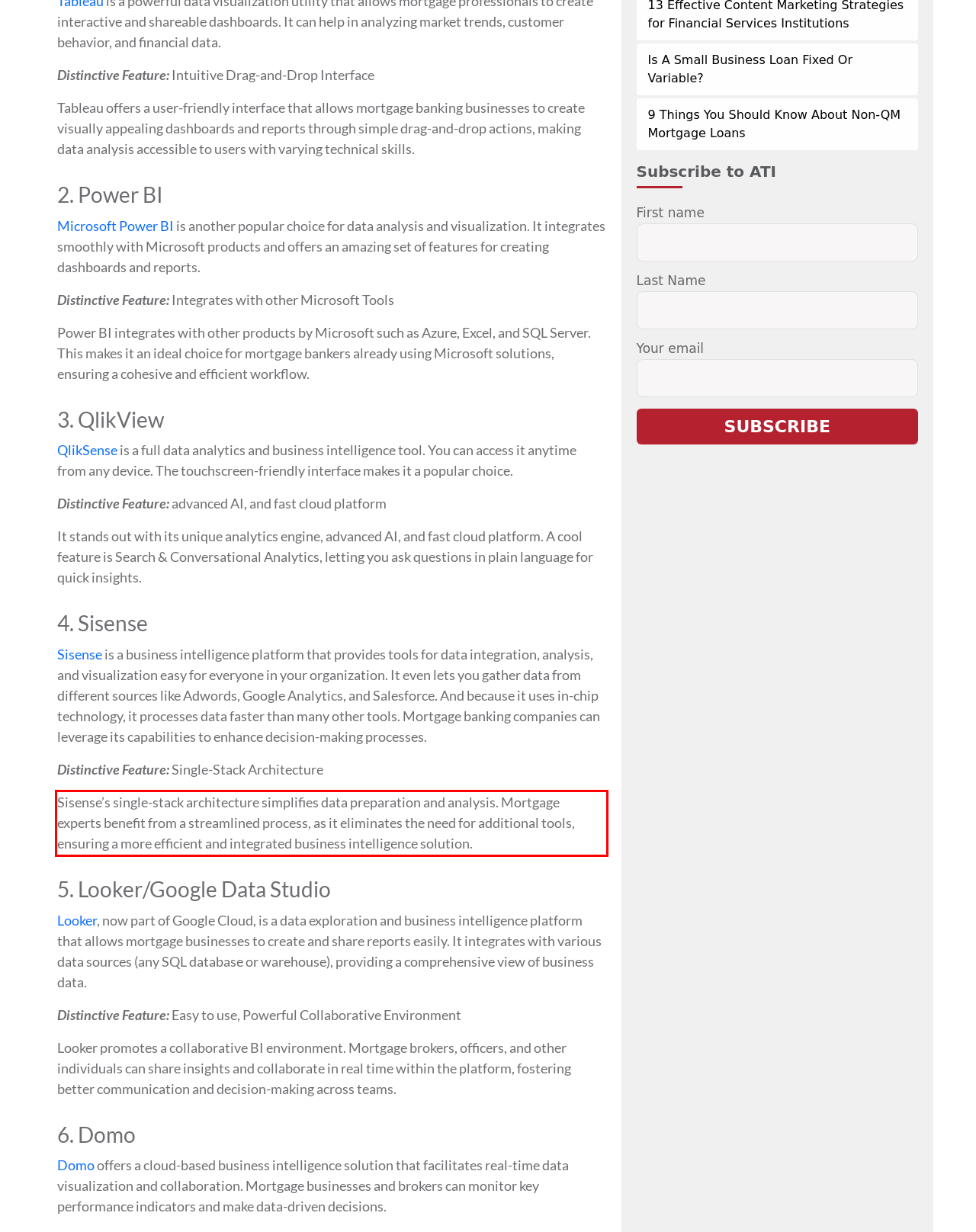With the provided screenshot of a webpage, locate the red bounding box and perform OCR to extract the text content inside it.

Sisense’s single-stack architecture simplifies data preparation and analysis. Mortgage experts benefit from a streamlined process, as it eliminates the need for additional tools, ensuring a more efficient and integrated business intelligence solution.